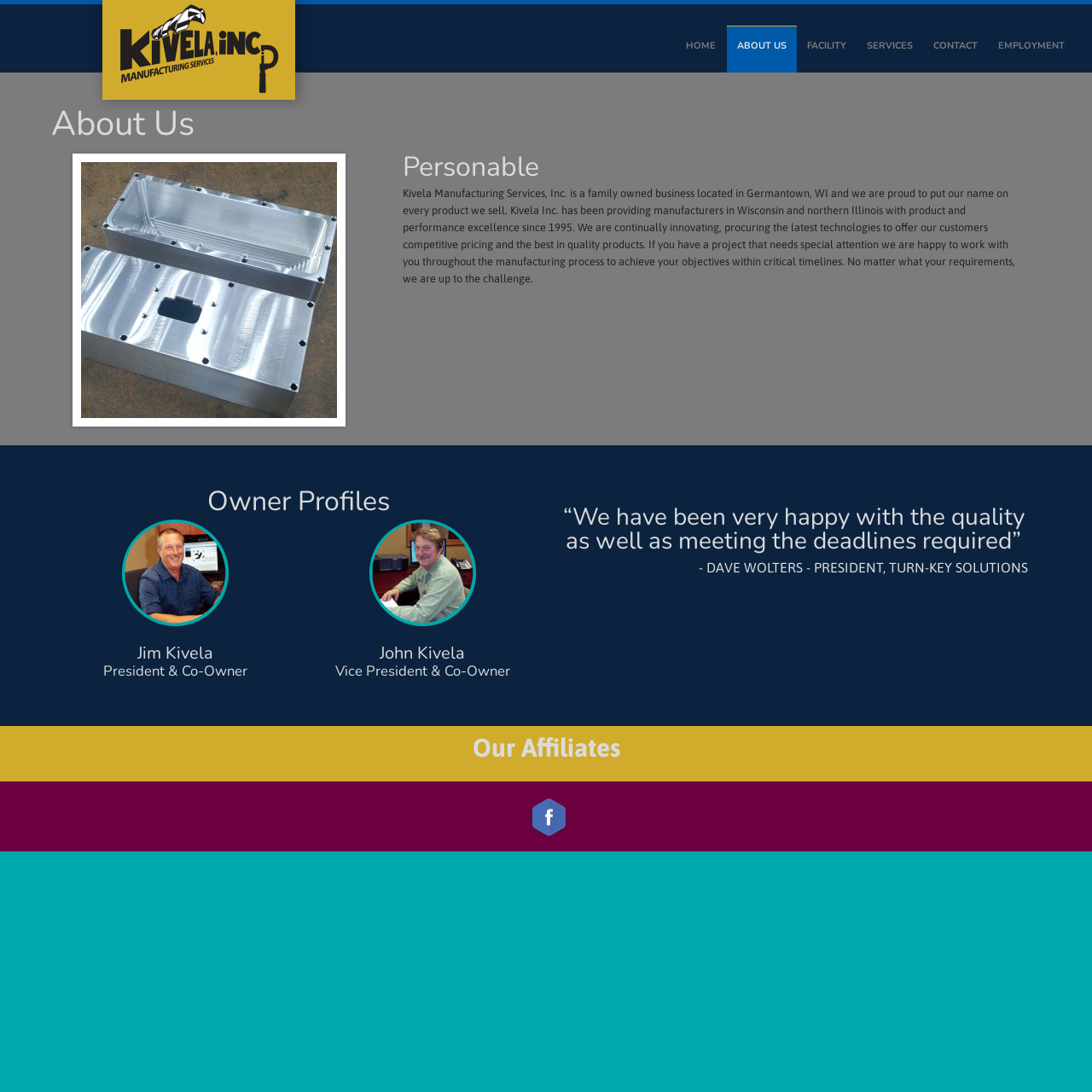Identify the bounding box coordinates for the region to click in order to carry out this instruction: "Click on the HOME link". Provide the coordinates using four float numbers between 0 and 1, formatted as [left, top, right, bottom].

[0.619, 0.023, 0.665, 0.066]